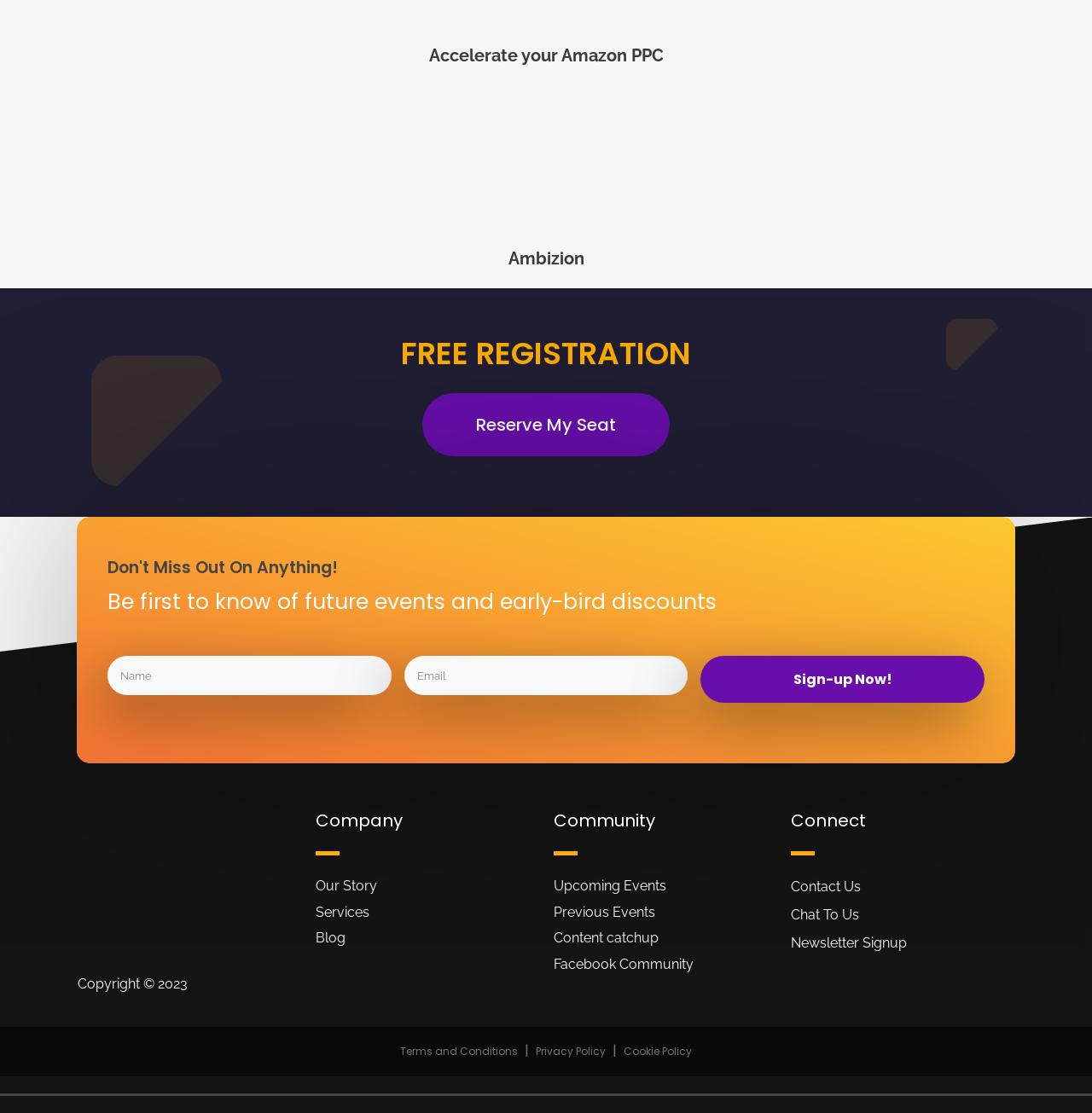Find the bounding box coordinates of the clickable region needed to perform the following instruction: "Reserve my seat". The coordinates should be provided as four float numbers between 0 and 1, i.e., [left, top, right, bottom].

[0.387, 0.353, 0.613, 0.41]